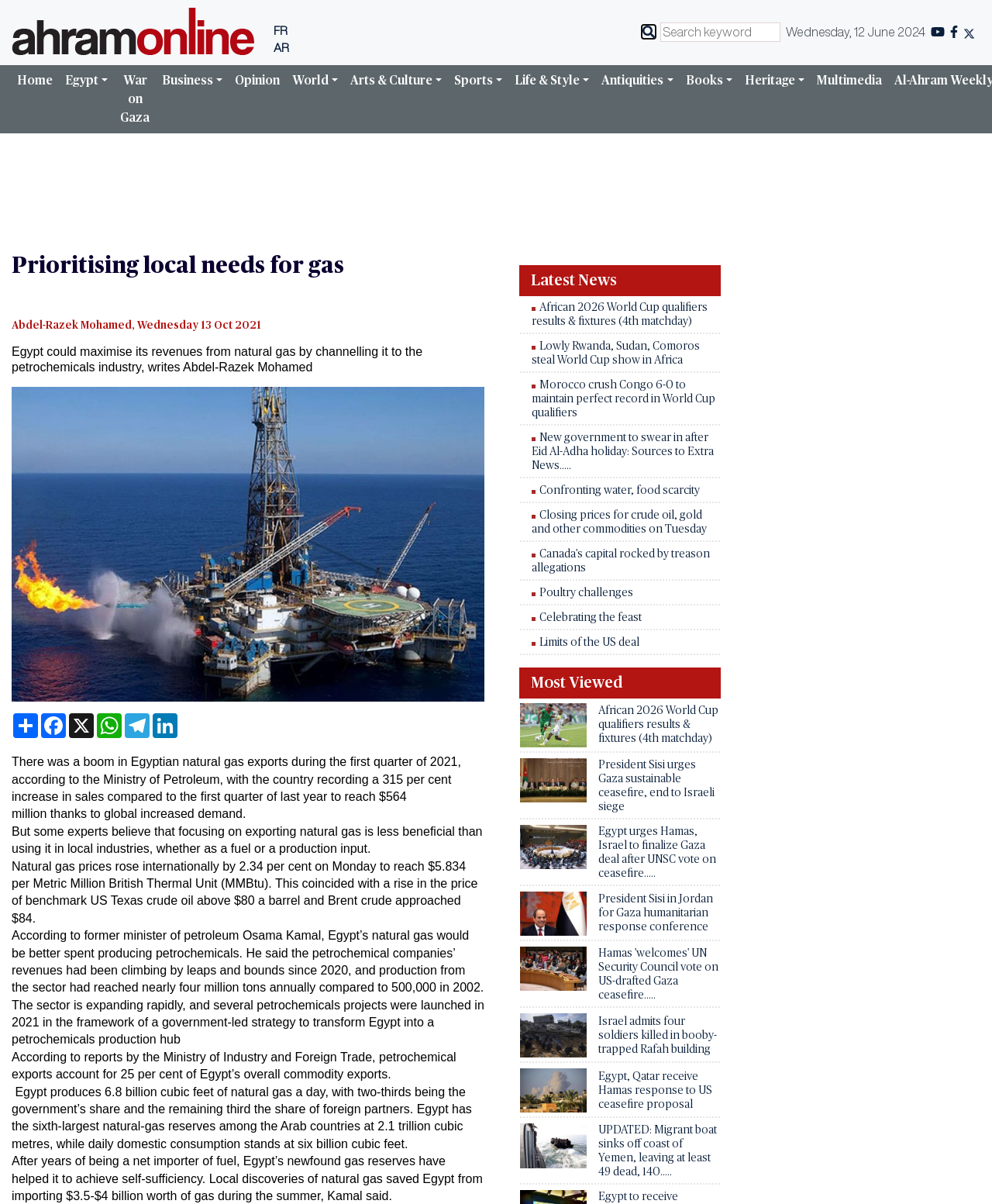Extract the primary heading text from the webpage.

Prioritising local needs for gas